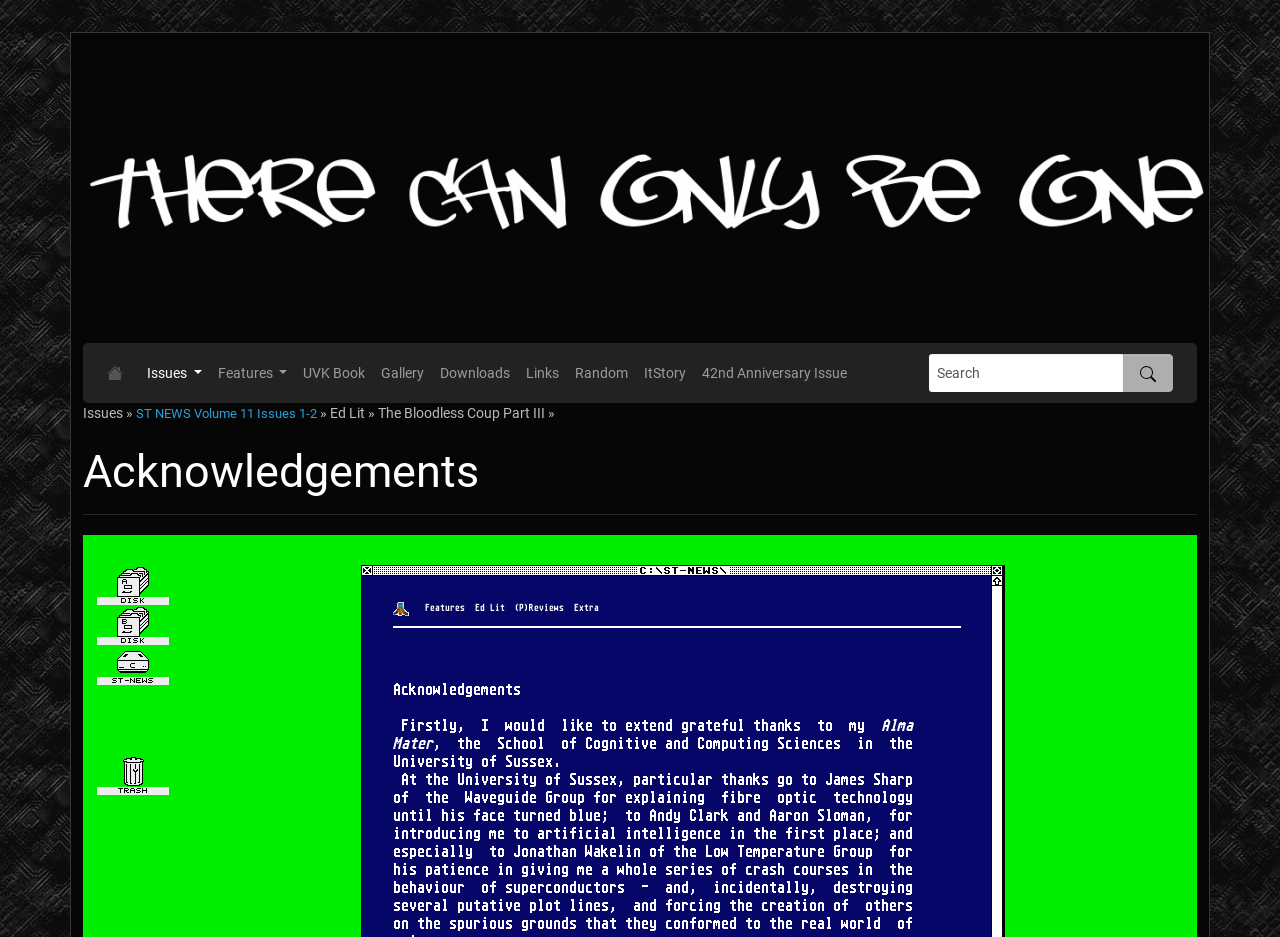Locate the bounding box coordinates of the segment that needs to be clicked to meet this instruction: "Click on the 'UVK Book' link".

[0.231, 0.378, 0.292, 0.418]